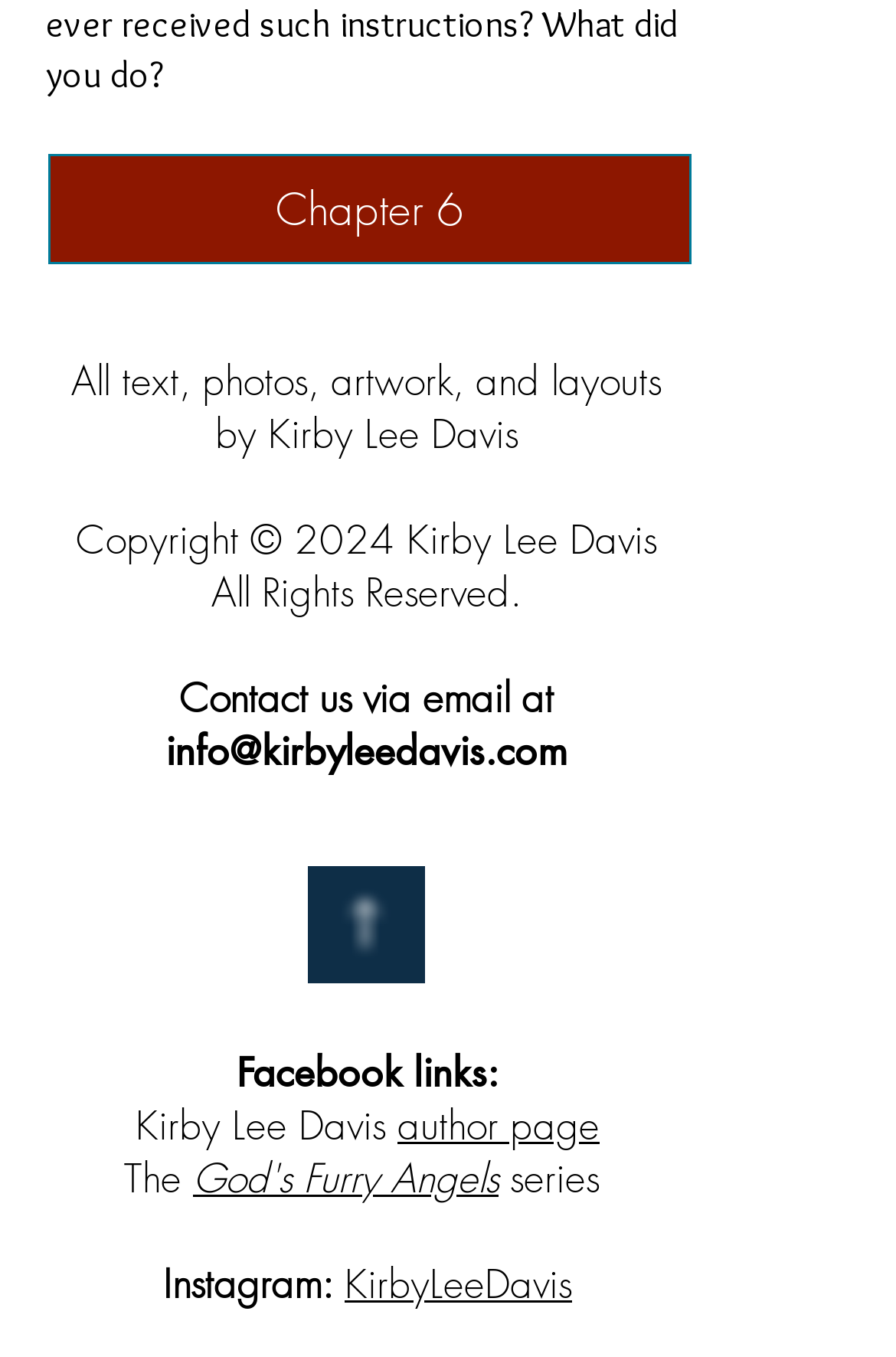What is the name of the book series?
Using the image as a reference, answer the question with a short word or phrase.

God's Furry Ang els